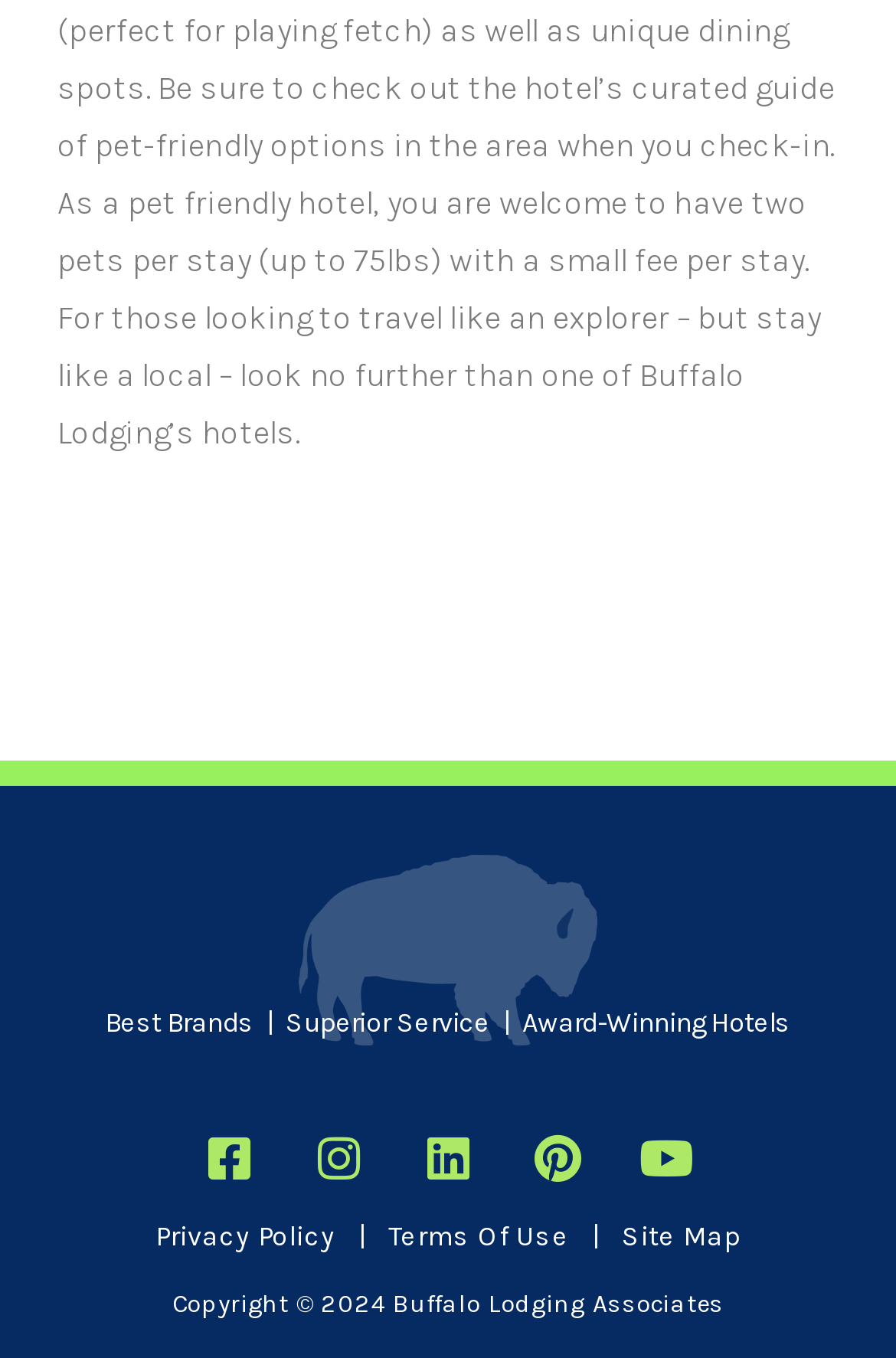What is the copyright year?
Answer the question with as much detail as possible.

The copyright year is mentioned at the bottom of the webpage, which is 2024, and it belongs to Buffalo Lodging Associates.